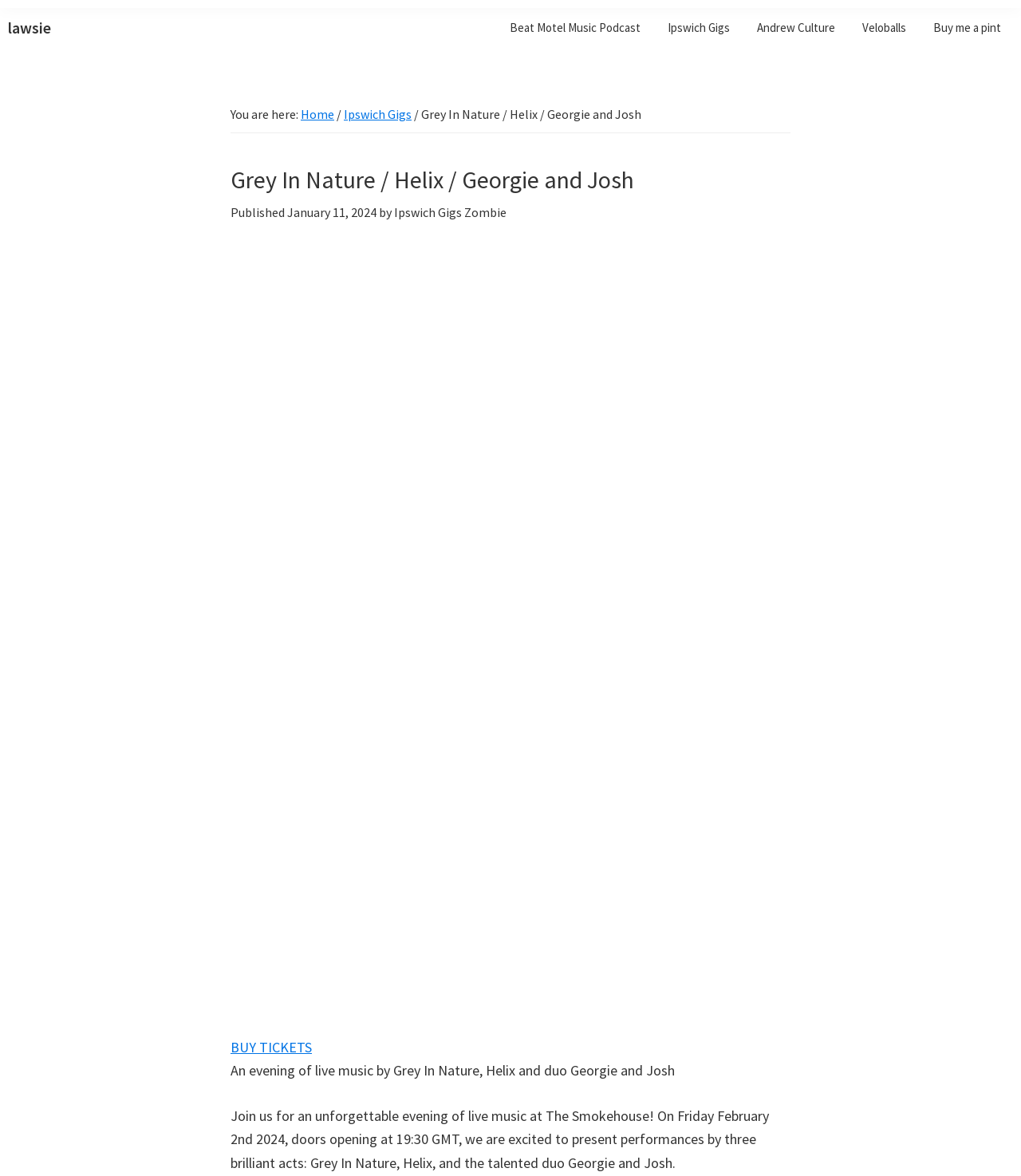Please determine the bounding box coordinates of the element's region to click in order to carry out the following instruction: "buy tickets". The coordinates should be four float numbers between 0 and 1, i.e., [left, top, right, bottom].

[0.226, 0.882, 0.305, 0.898]